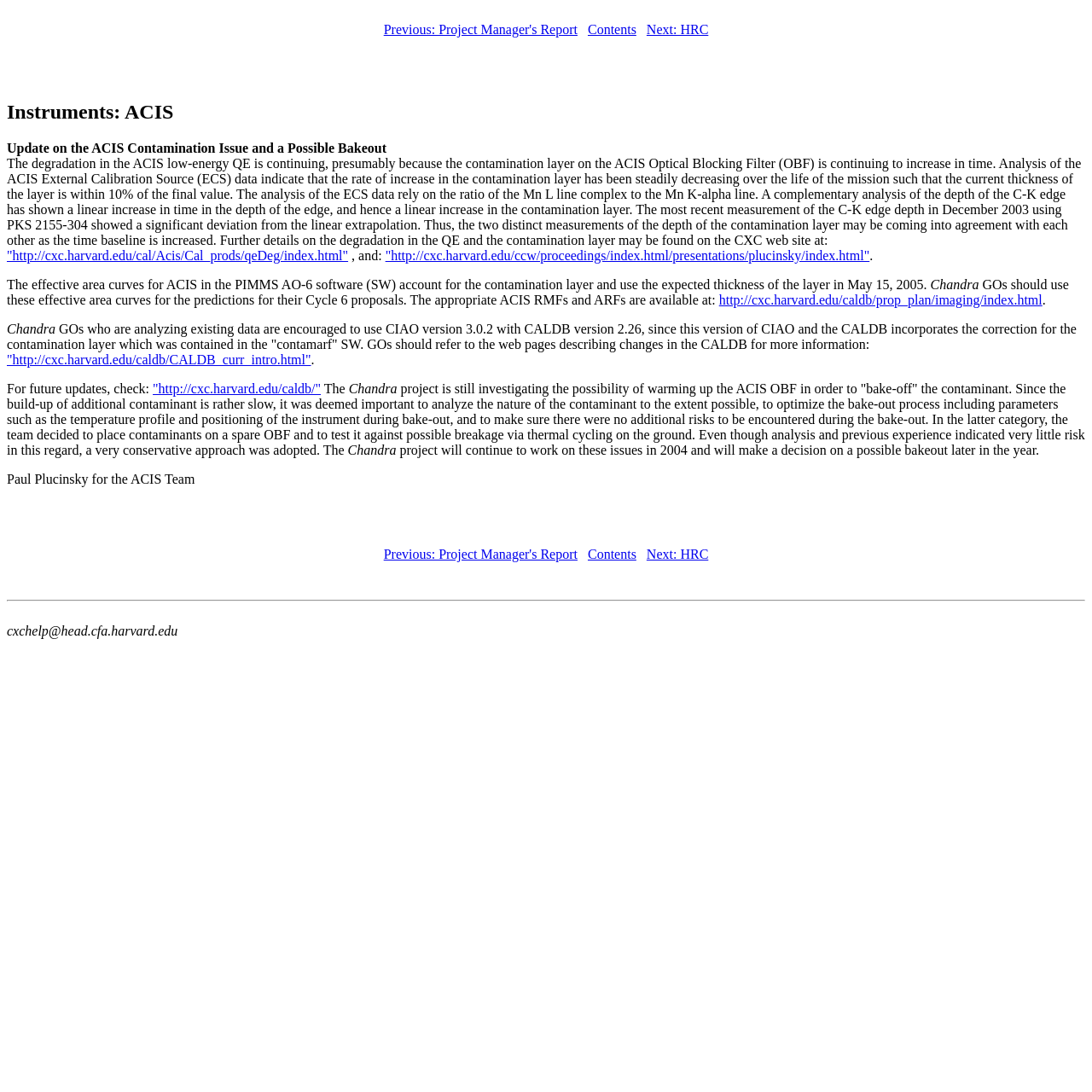Please respond to the question with a concise word or phrase:
What is the recommended CIAO version for GOs analyzing existing data?

3.0.2